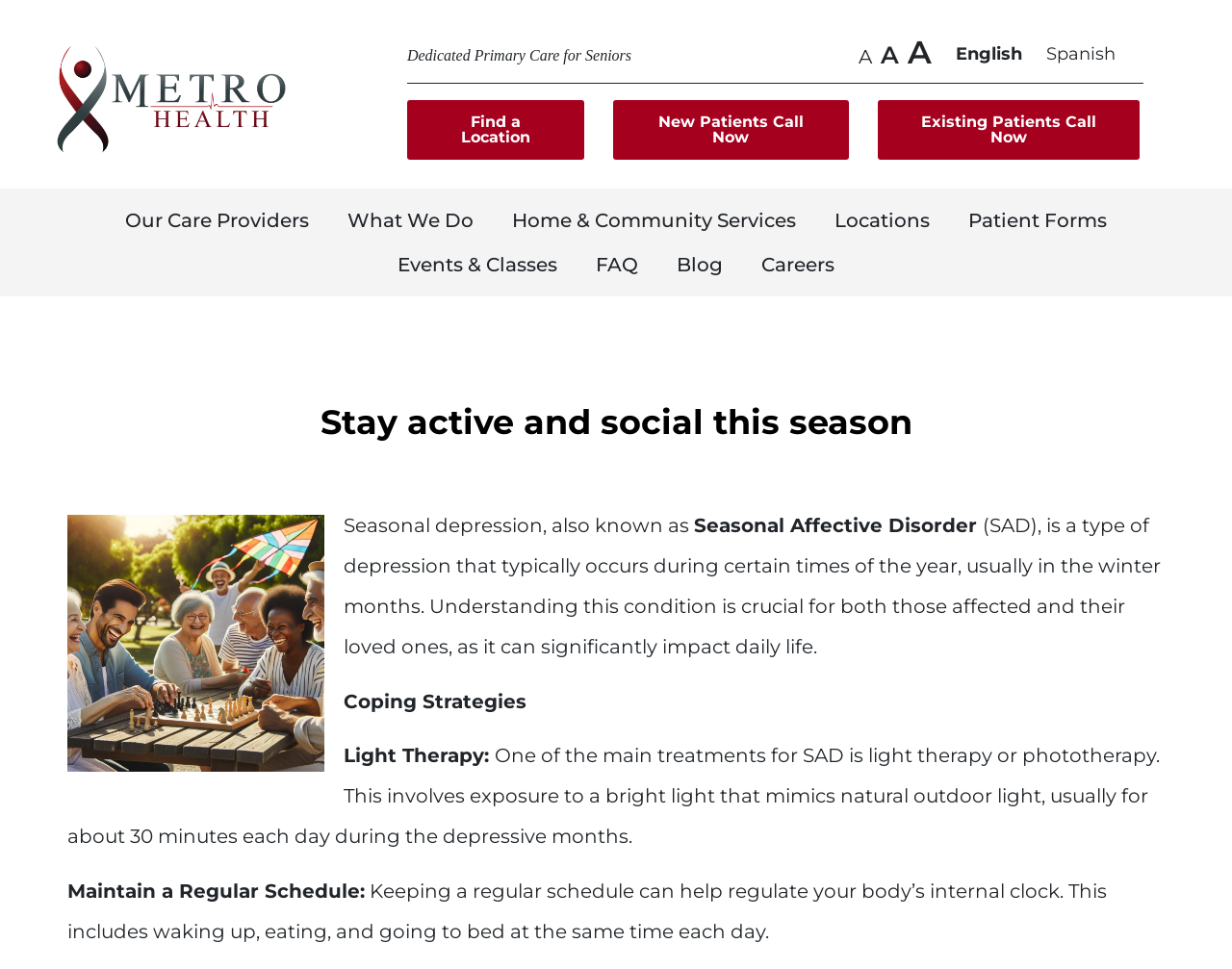Identify the bounding box coordinates for the region to click in order to carry out this instruction: "Read about 'Seasonal Affective Disorder'". Provide the coordinates using four float numbers between 0 and 1, formatted as [left, top, right, bottom].

[0.563, 0.531, 0.798, 0.555]